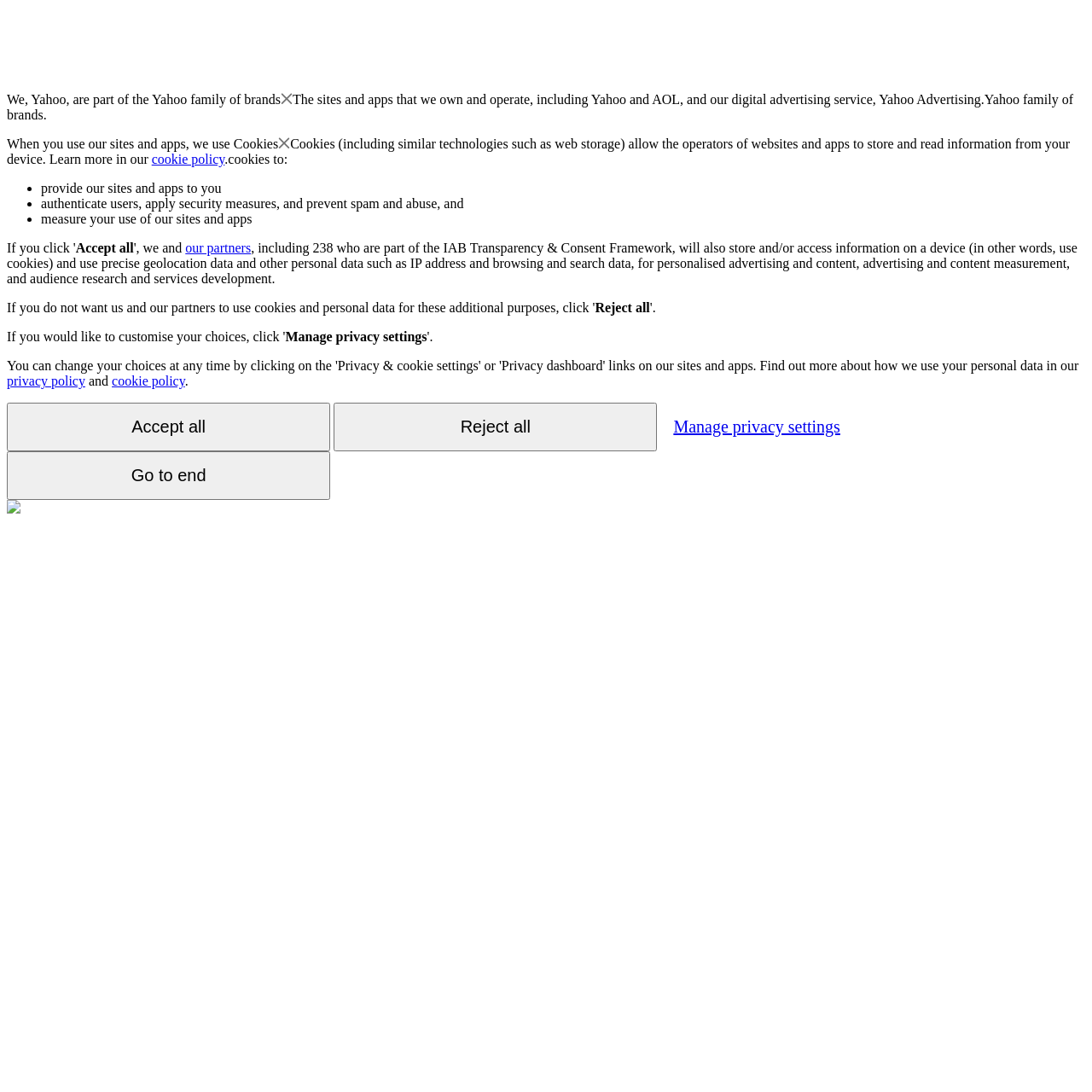Based on the element description Add to cart, identify the bounding box of the UI element in the given webpage screenshot. The coordinates should be in the format (top-left x, top-left y, bottom-right x, bottom-right y) and must be between 0 and 1.

None